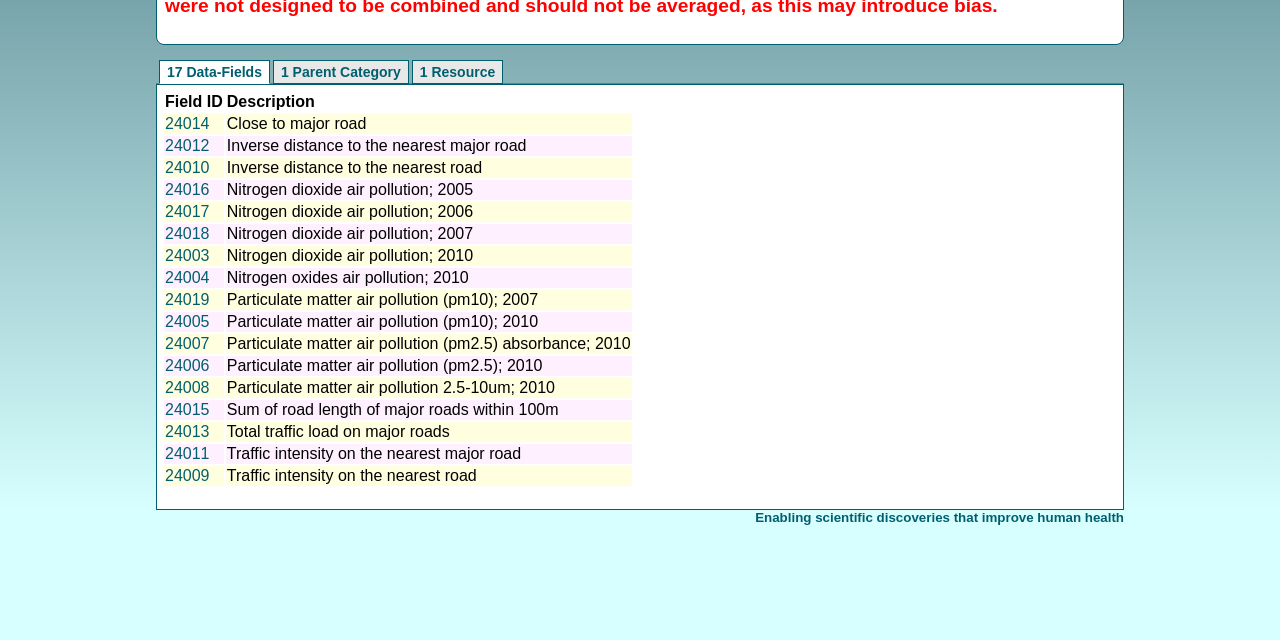Identify the bounding box coordinates for the UI element described as follows: "24012". Ensure the coordinates are four float numbers between 0 and 1, formatted as [left, top, right, bottom].

[0.129, 0.214, 0.164, 0.24]